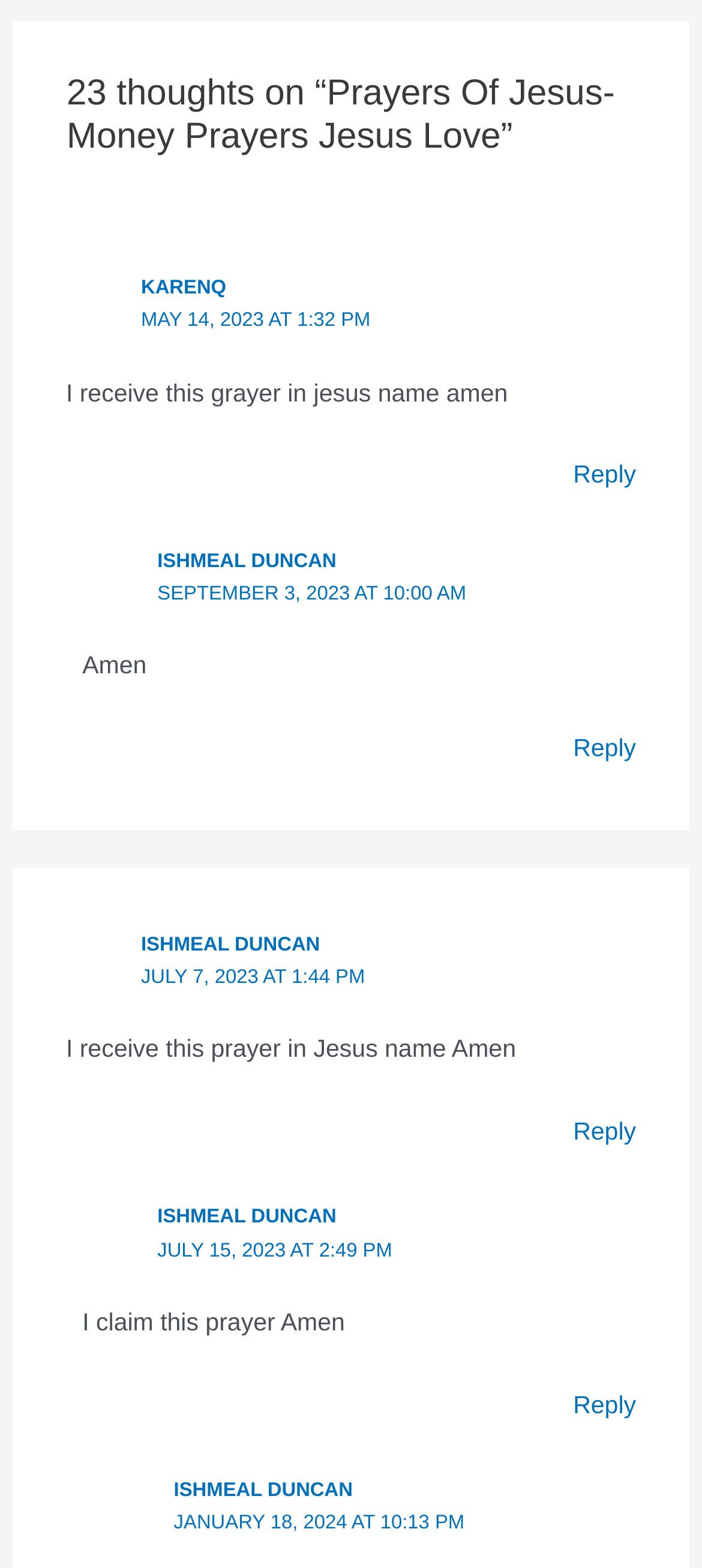Specify the bounding box coordinates of the element's area that should be clicked to execute the given instruction: "Click on the 'ISHMEAL DUNCAN' link". The coordinates should be four float numbers between 0 and 1, i.e., [left, top, right, bottom].

[0.248, 0.944, 0.503, 0.957]